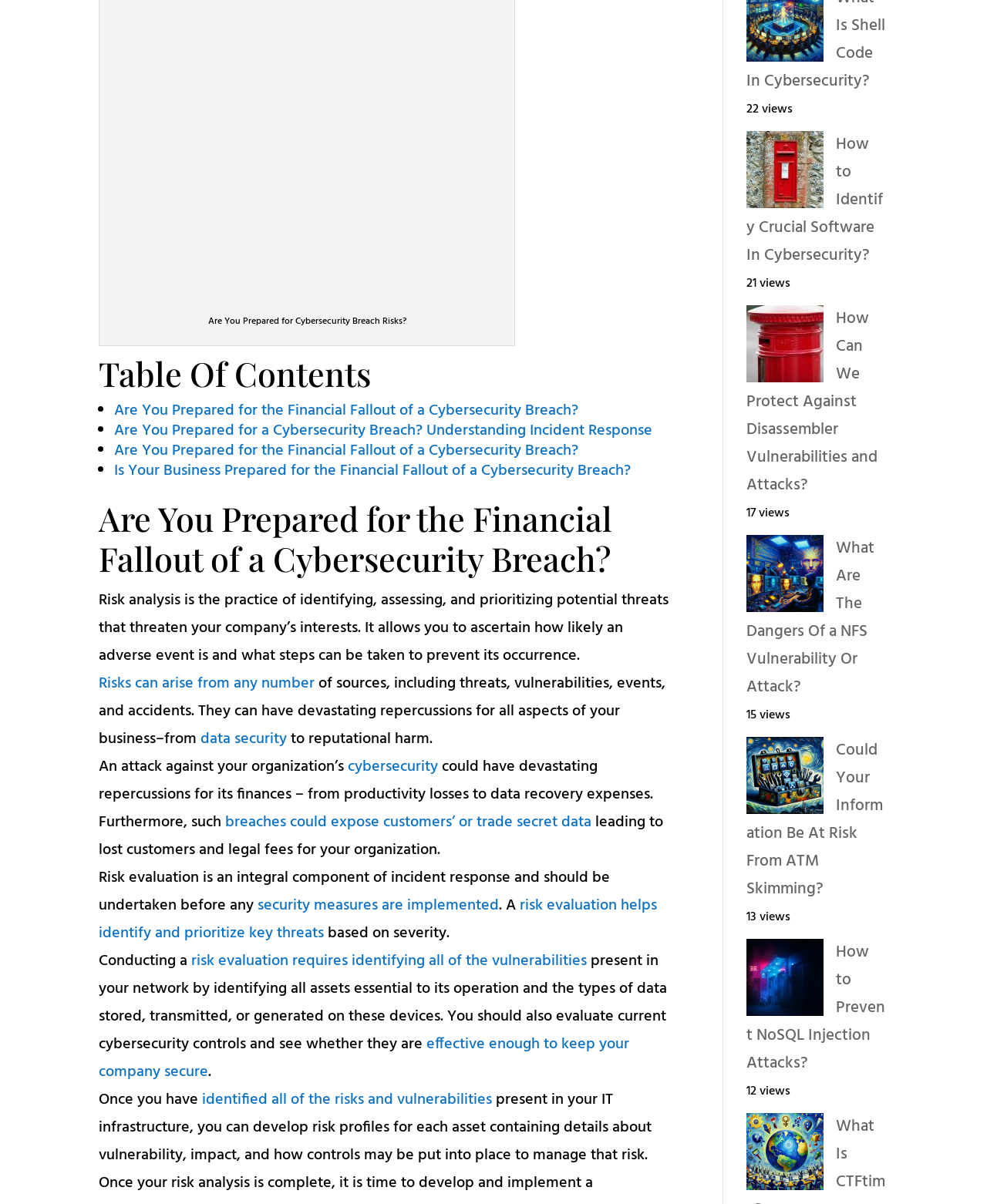Determine the coordinates of the bounding box for the clickable area needed to execute this instruction: "go to home page".

None